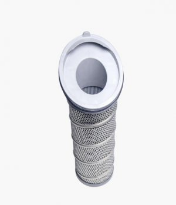List and describe all the prominent features within the image.

The image depicts a replacement filter cartridge model 937393Q, designed for hydraulic oil systems. This filter features a cylindrical body with a mesh design for optimal filtration efficiency. The top showcases a hollow opening for easy installation, ensuring a snug fit into the corresponding system. It is emphasized that the replacement filters are interchangeable with original units, meeting international ISO quality standards, and should be replaced regularly to maintain system performance. This product is part of a range of replacement filters available for various applications in hydraulic systems.